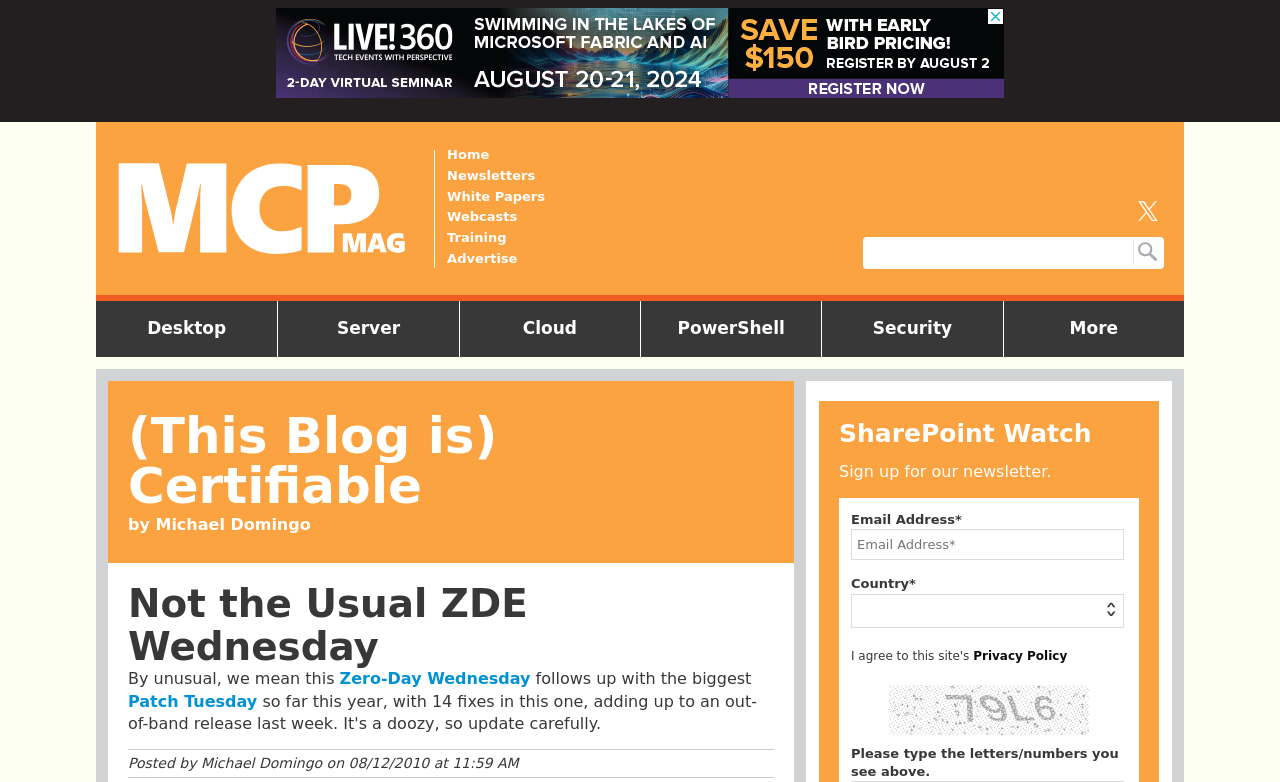Please locate the bounding box coordinates of the element's region that needs to be clicked to follow the instruction: "Sign up for the newsletter". The bounding box coordinates should be provided as four float numbers between 0 and 1, i.e., [left, top, right, bottom].

[0.665, 0.677, 0.878, 0.717]